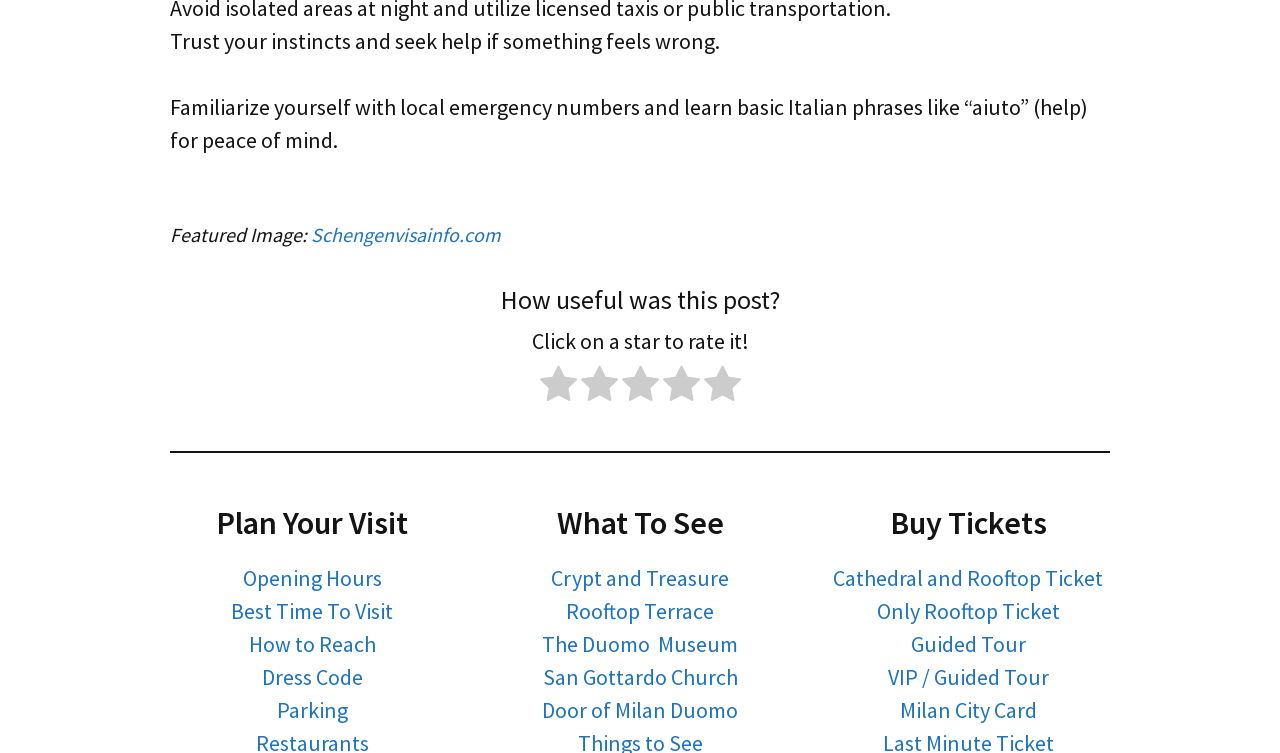What is the purpose of the 'Plan Your Visit' section?
Based on the content of the image, thoroughly explain and answer the question.

The 'Plan Your Visit' section contains links to 'Opening Hours', 'Best Time To Visit', 'How to Reach', 'Dress Code', and 'Parking', which suggests that the purpose of this section is to provide information to help visitors plan their trip.